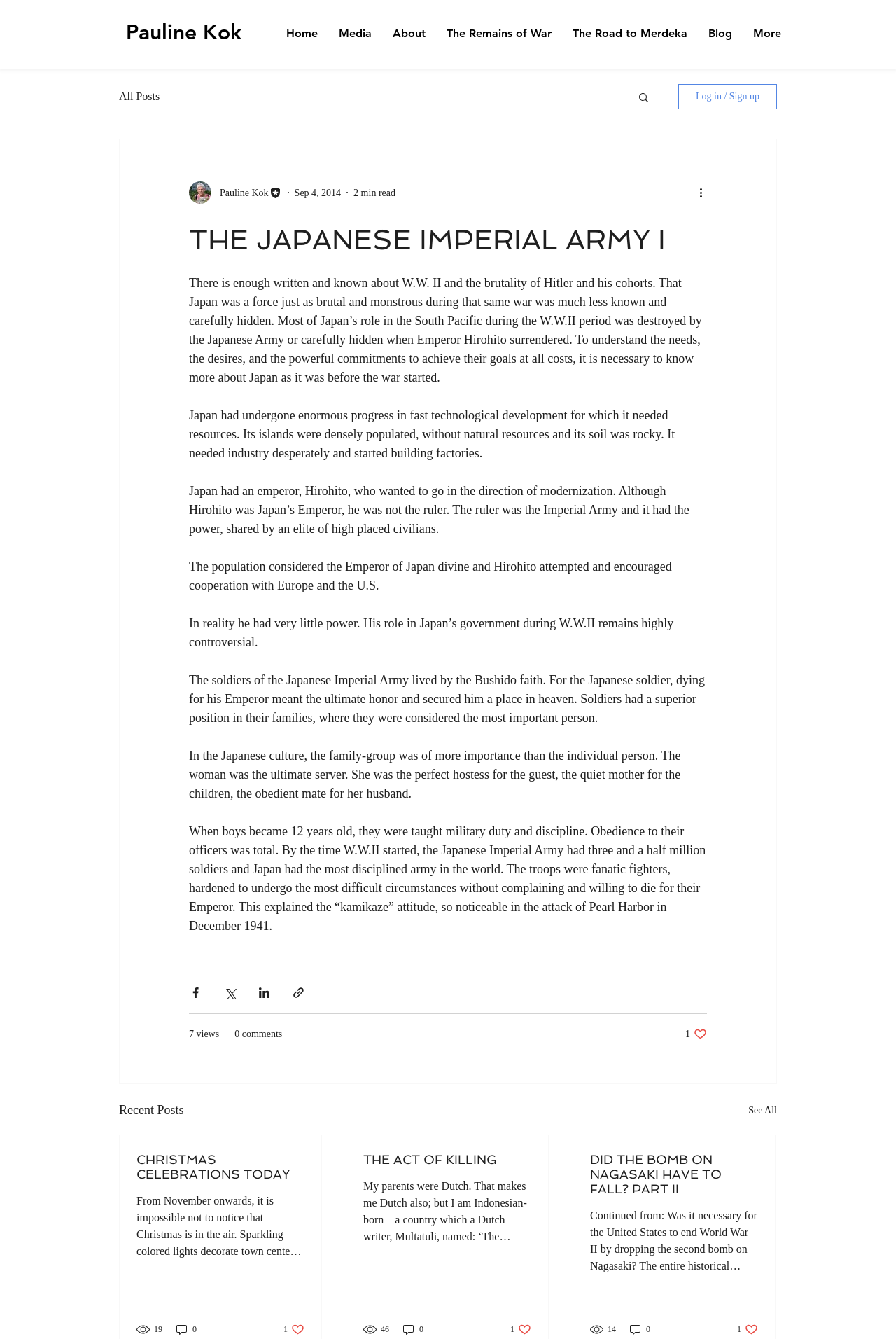Provide the bounding box coordinates of the section that needs to be clicked to accomplish the following instruction: "Click the 'Home' link."

[0.308, 0.019, 0.366, 0.031]